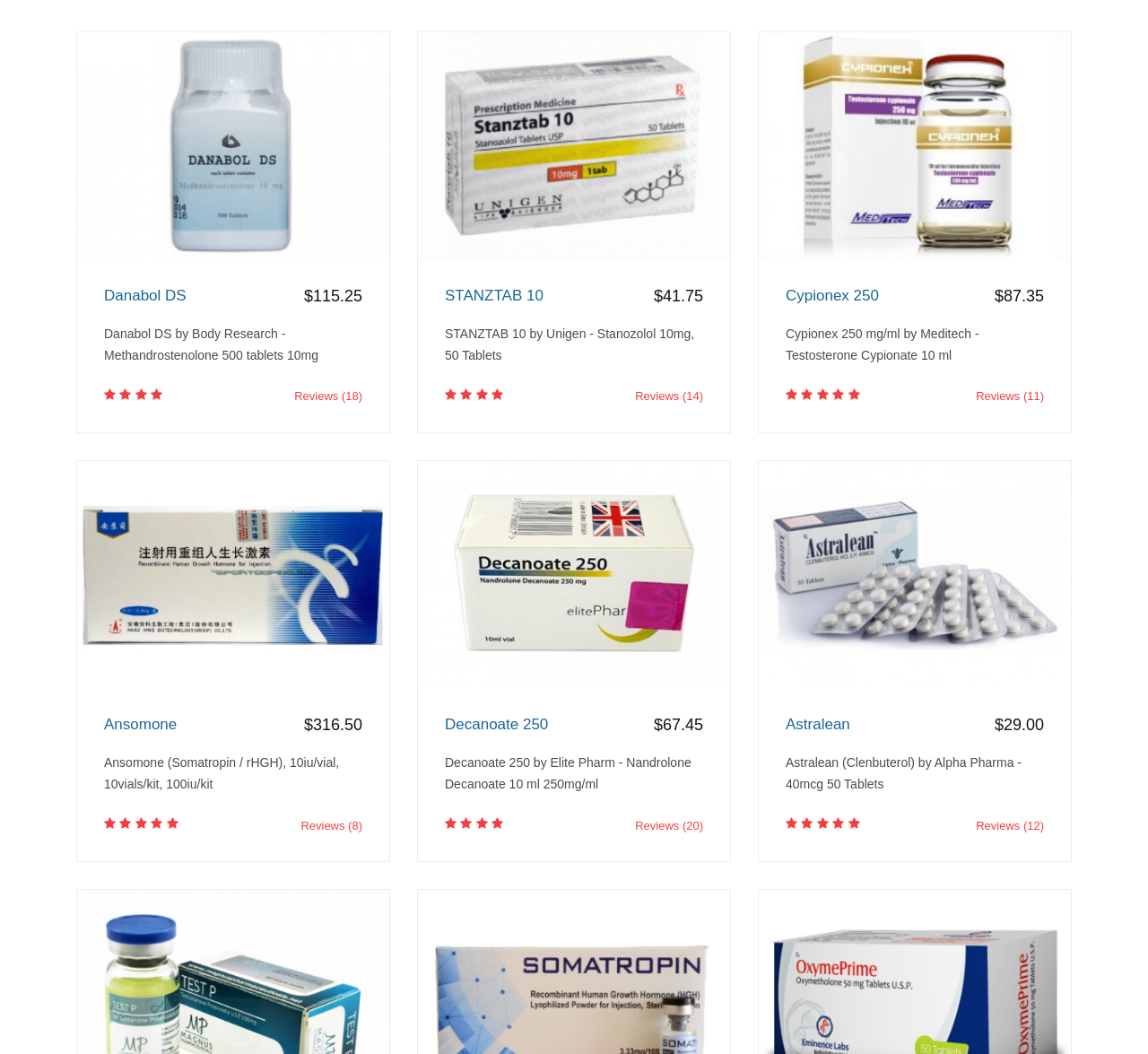Identify and provide the bounding box coordinates of the UI element described: "MoreNews". The coordinates should be formatted as [left, top, right, bottom], with each number being a float between 0 and 1.

None